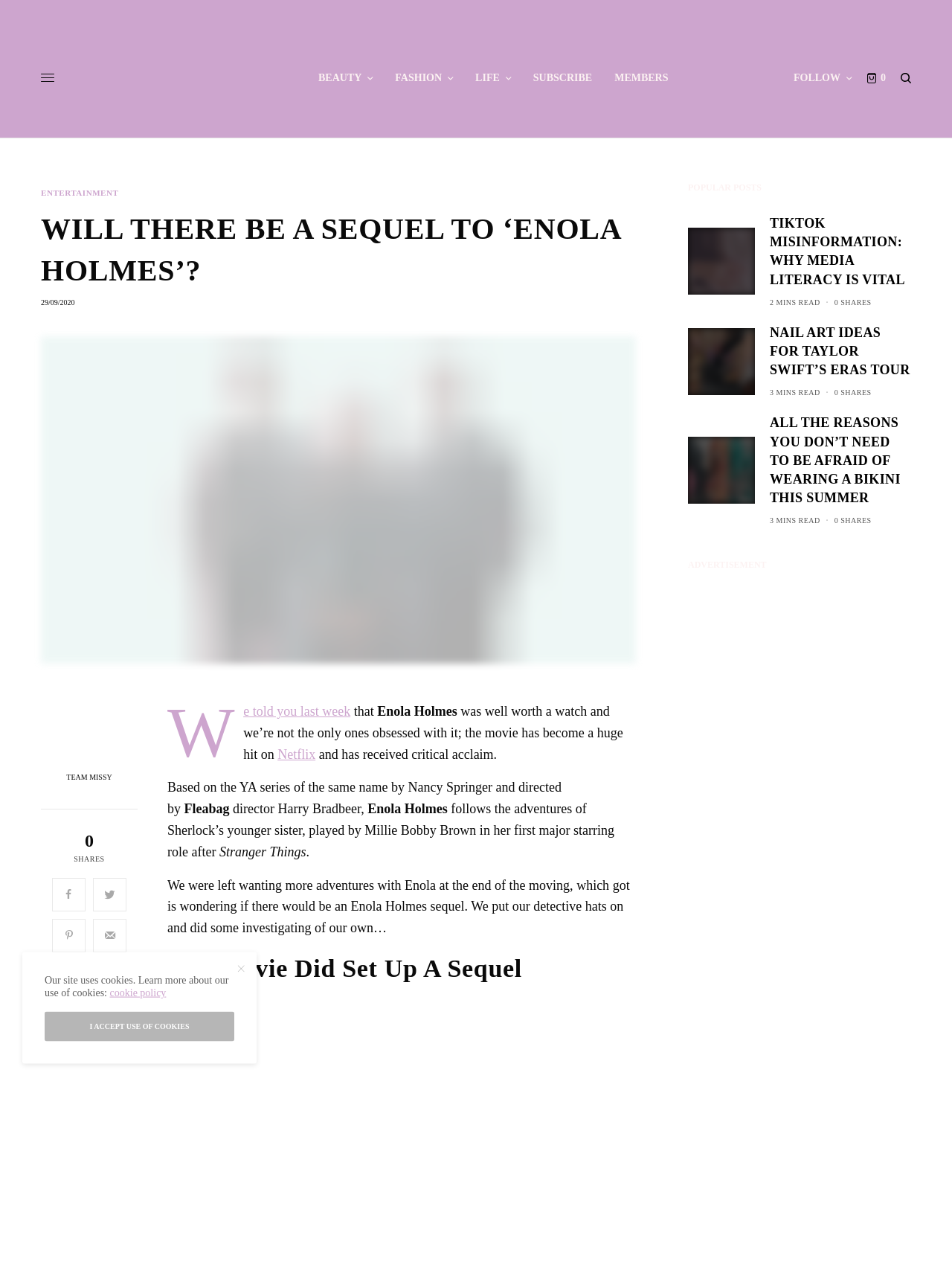Determine the bounding box coordinates for the region that must be clicked to execute the following instruction: "Click on the 'ENTERTAINMENT' link".

[0.043, 0.148, 0.124, 0.155]